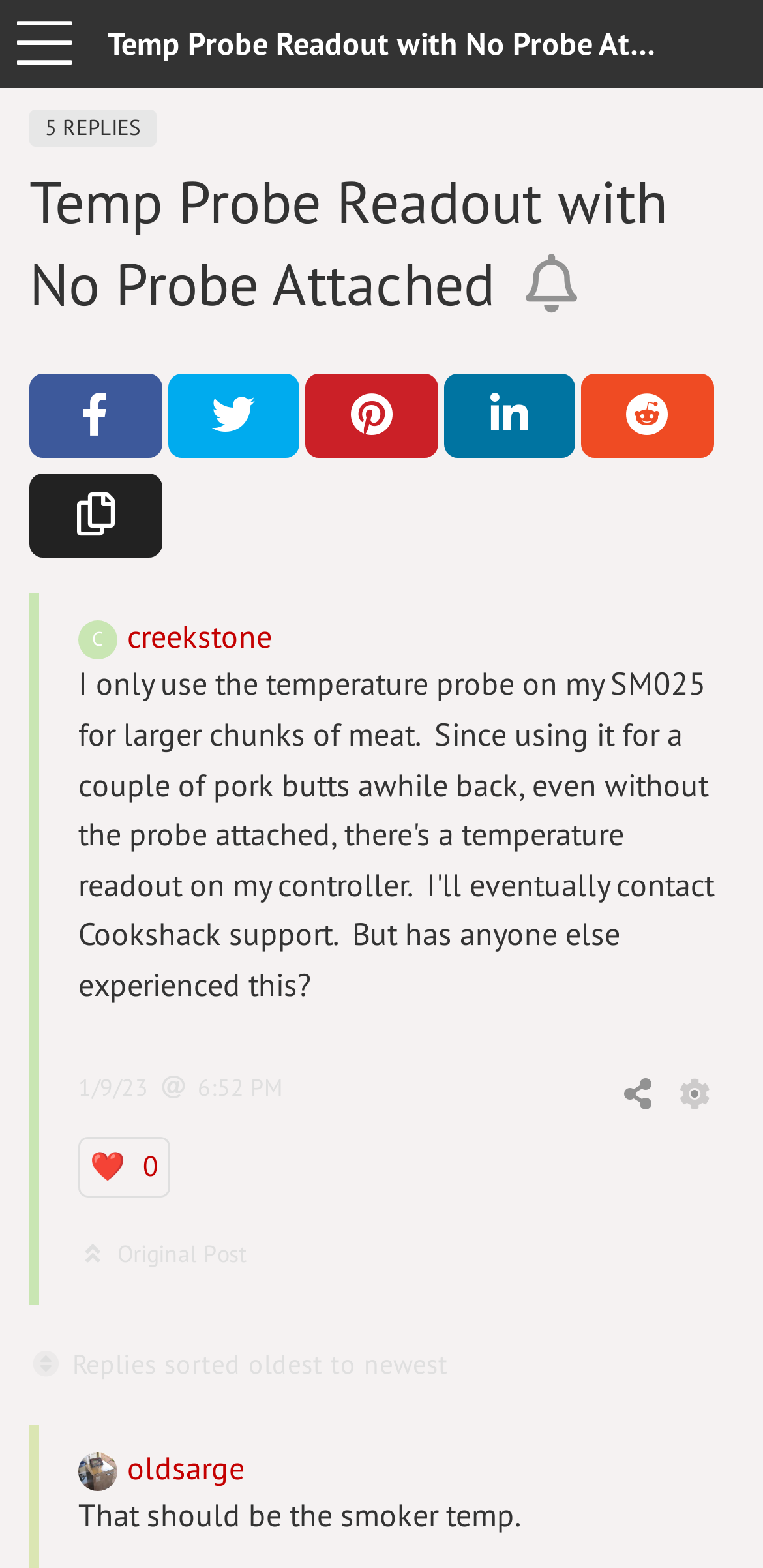What is the purpose of the buttons at the top?
Please provide a comprehensive answer based on the details in the screenshot.

The buttons at the top, such as 'Share on Facebook', 'Share on Twitter', etc., are for sharing the topic on various social media platforms.